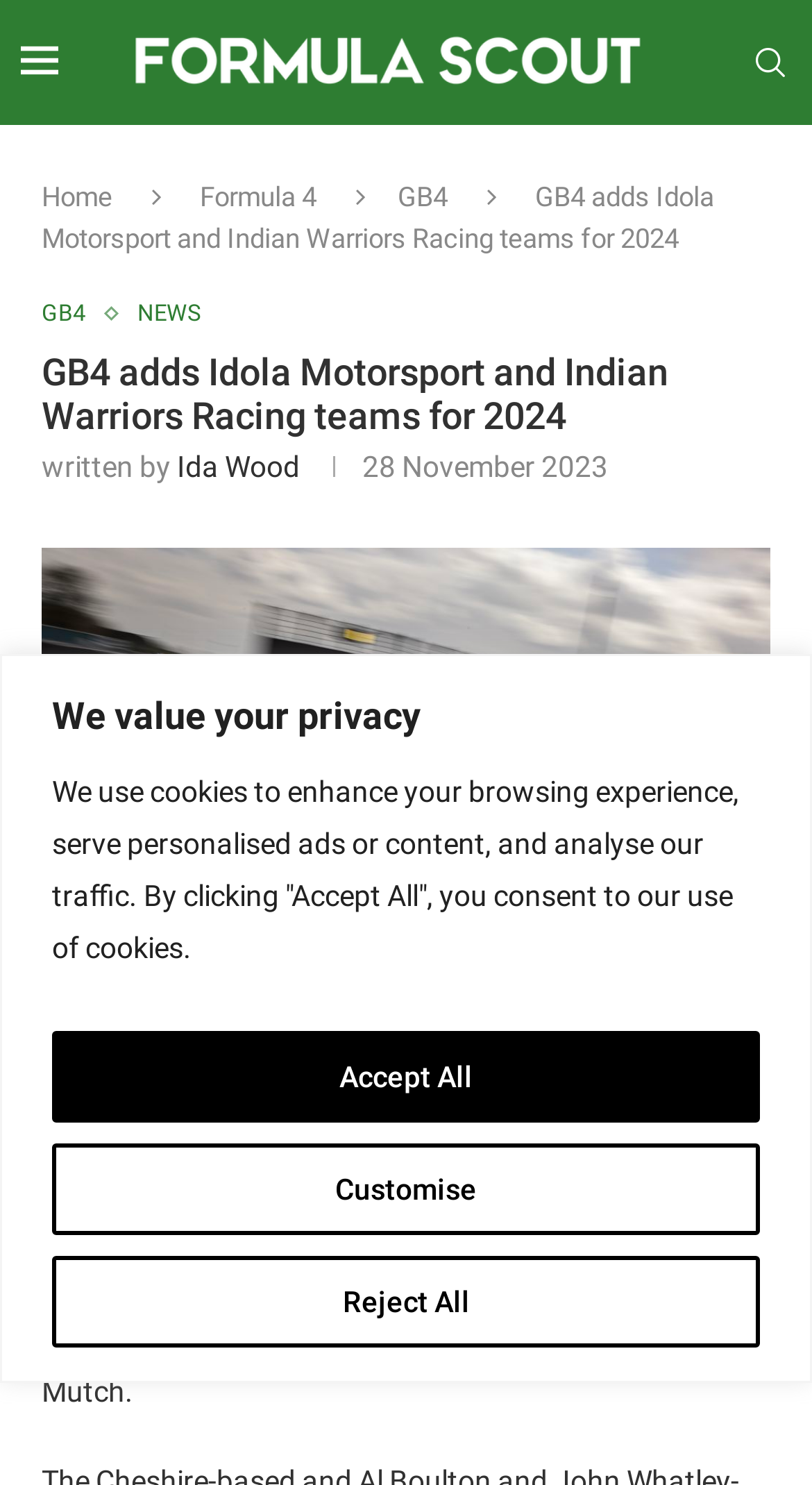What is the name of the series mentioned in the article?
From the image, provide a succinct answer in one word or a short phrase.

GB4